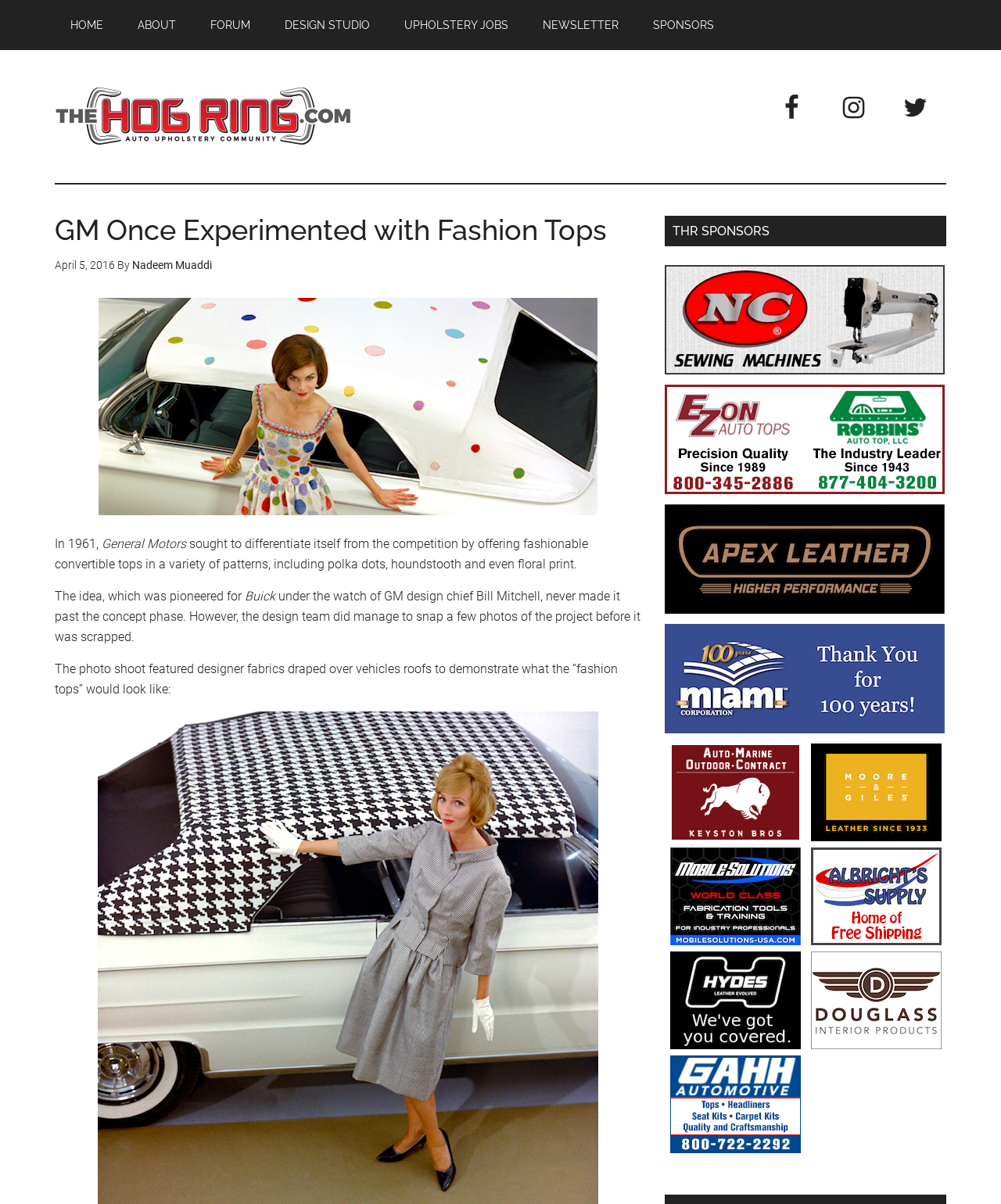Identify the bounding box coordinates necessary to click and complete the given instruction: "Click on the 'HOME' link".

[0.055, 0.0, 0.119, 0.042]